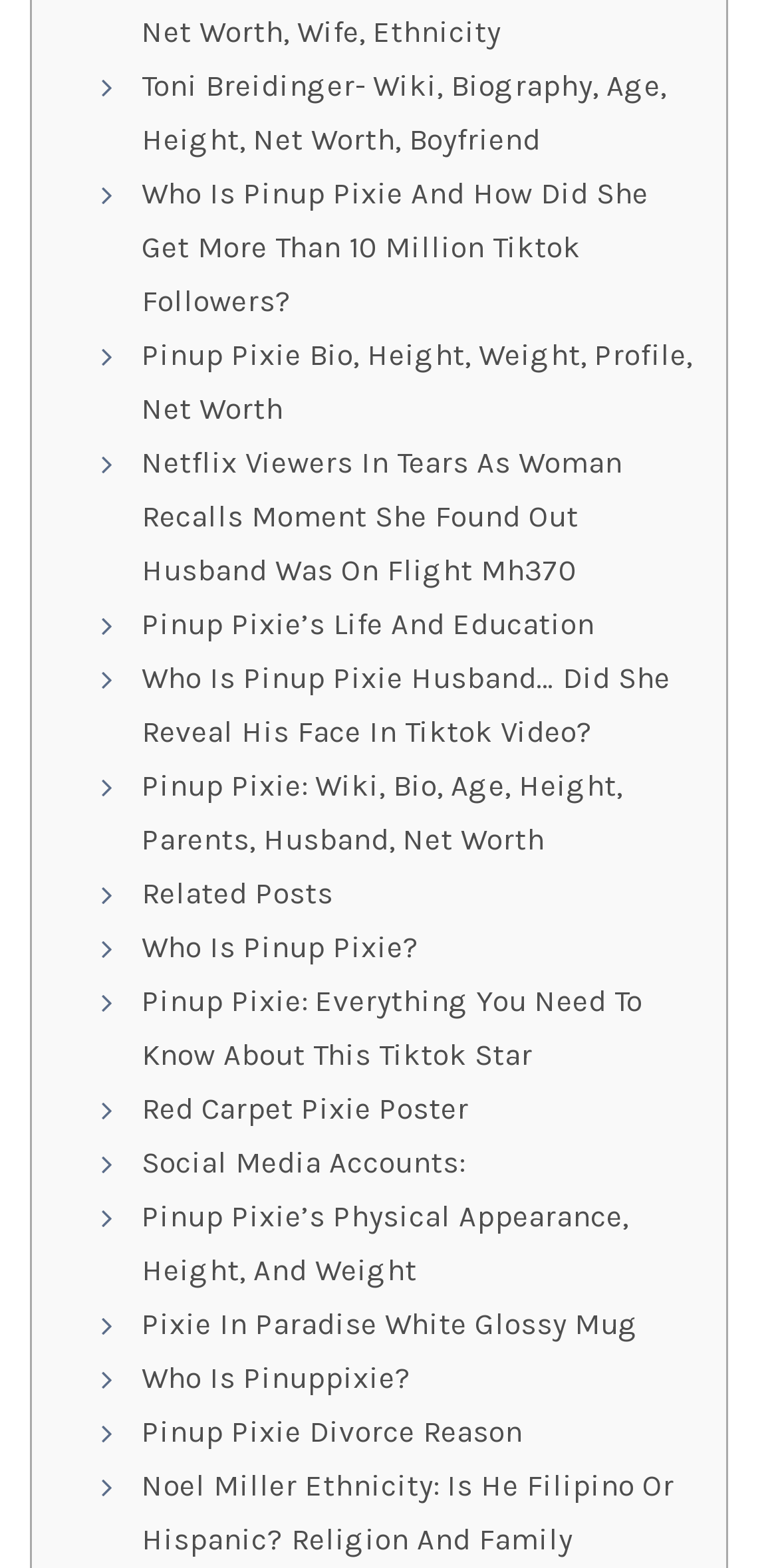Could you provide the bounding box coordinates for the portion of the screen to click to complete this instruction: "Read about Toni Breidinger's biography"?

[0.182, 0.043, 0.856, 0.1]